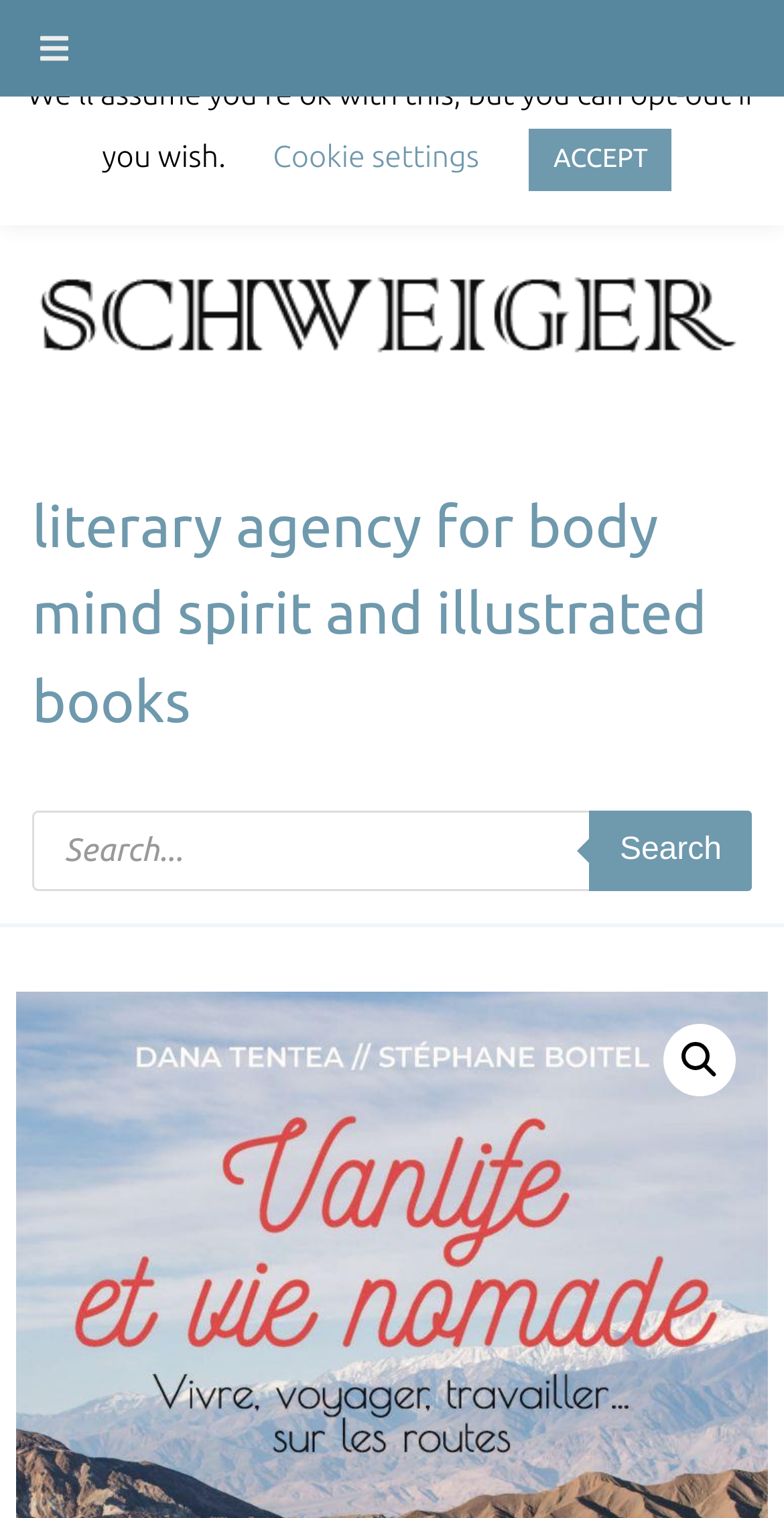Predict the bounding box coordinates of the UI element that matches this description: "parent_node: Products search name="s" placeholder="Search..."". The coordinates should be in the format [left, top, right, bottom] with each value between 0 and 1.

[0.041, 0.534, 0.959, 0.587]